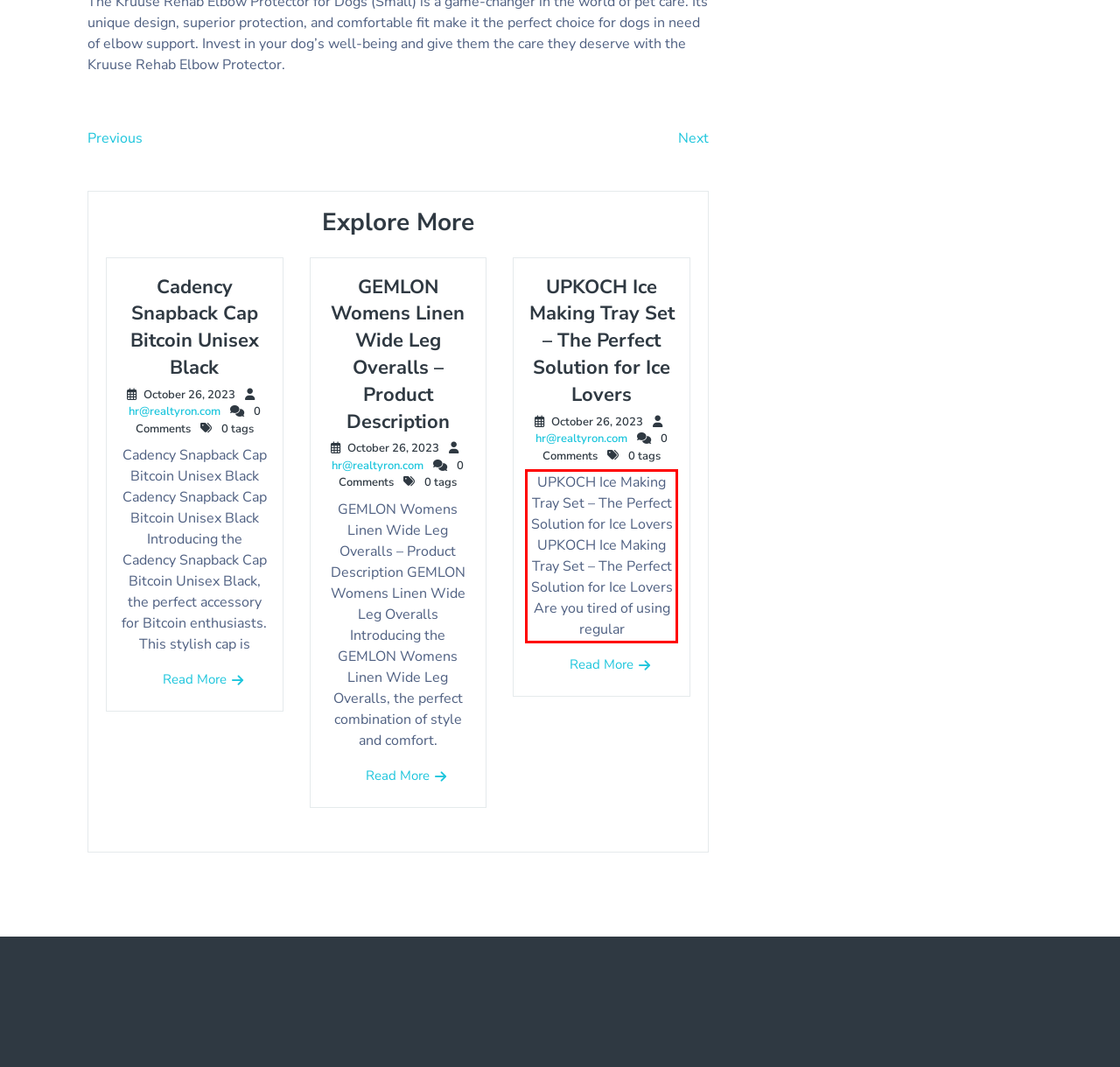Identify and transcribe the text content enclosed by the red bounding box in the given screenshot.

UPKOCH Ice Making Tray Set – The Perfect Solution for Ice Lovers UPKOCH Ice Making Tray Set – The Perfect Solution for Ice Lovers Are you tired of using regular